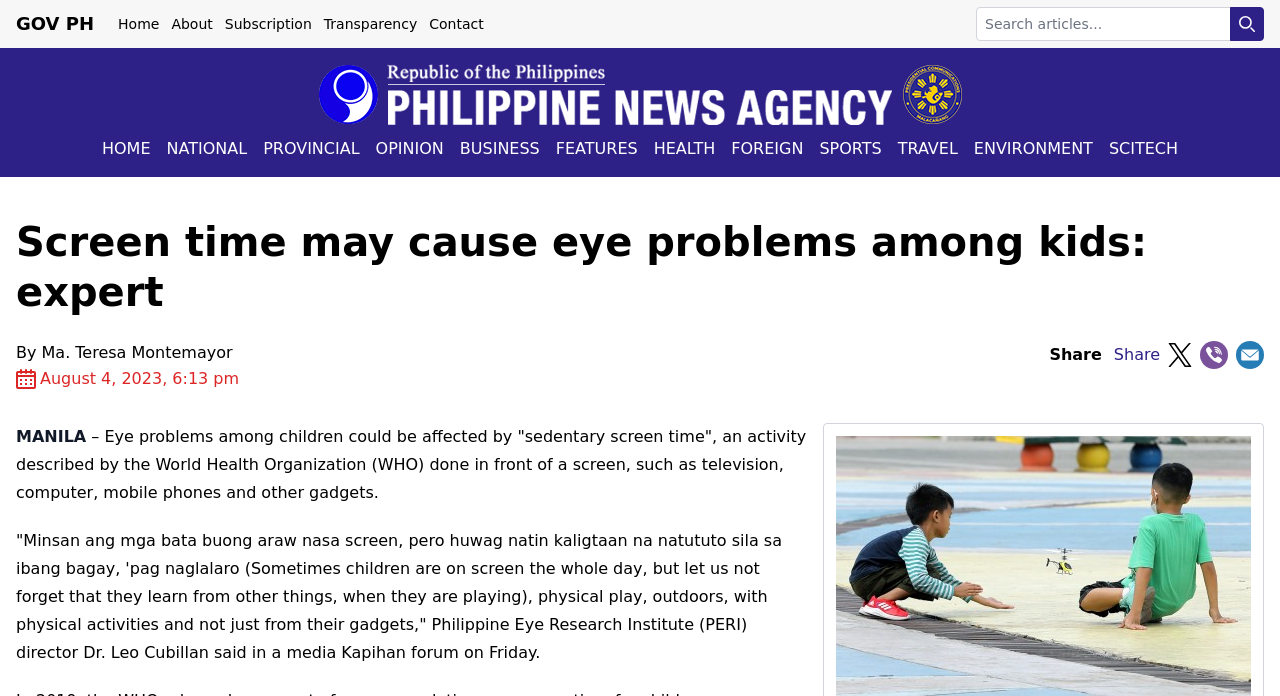Provide the bounding box coordinates for the UI element that is described as: "Business".

[0.353, 0.197, 0.428, 0.231]